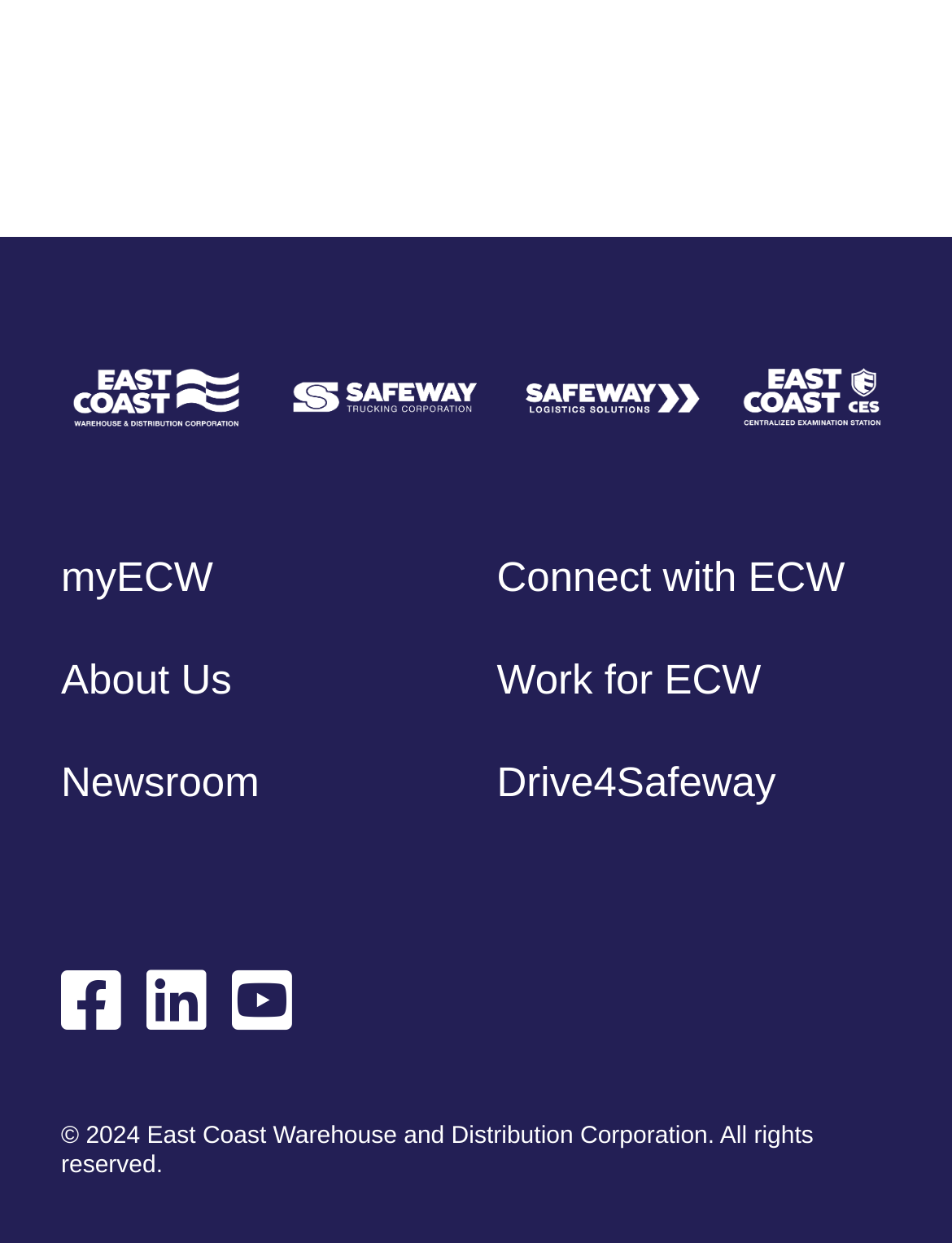Please give a succinct answer to the question in one word or phrase:
What is the name of the company?

East Coast Warehouse and Distribution Corporation